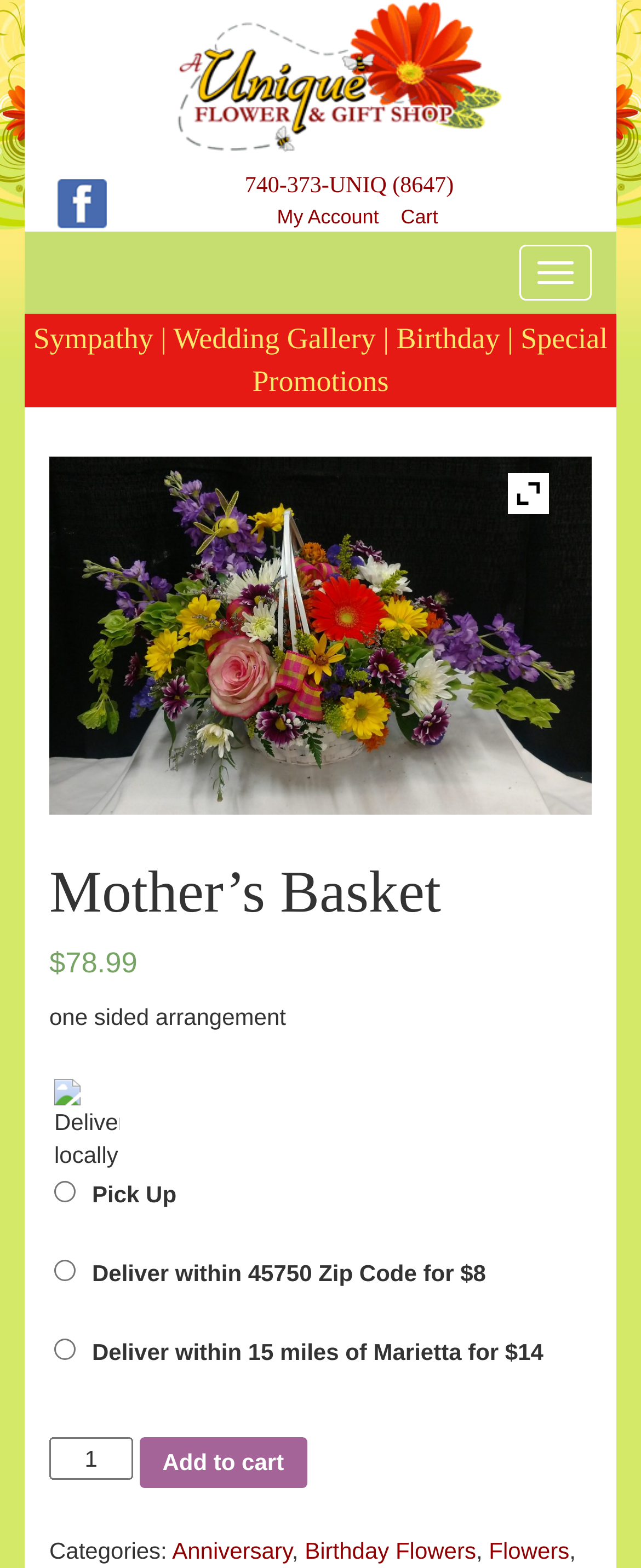Please locate the bounding box coordinates of the element that needs to be clicked to achieve the following instruction: "Click the Facebook page link". The coordinates should be four float numbers between 0 and 1, i.e., [left, top, right, bottom].

[0.09, 0.122, 0.167, 0.136]